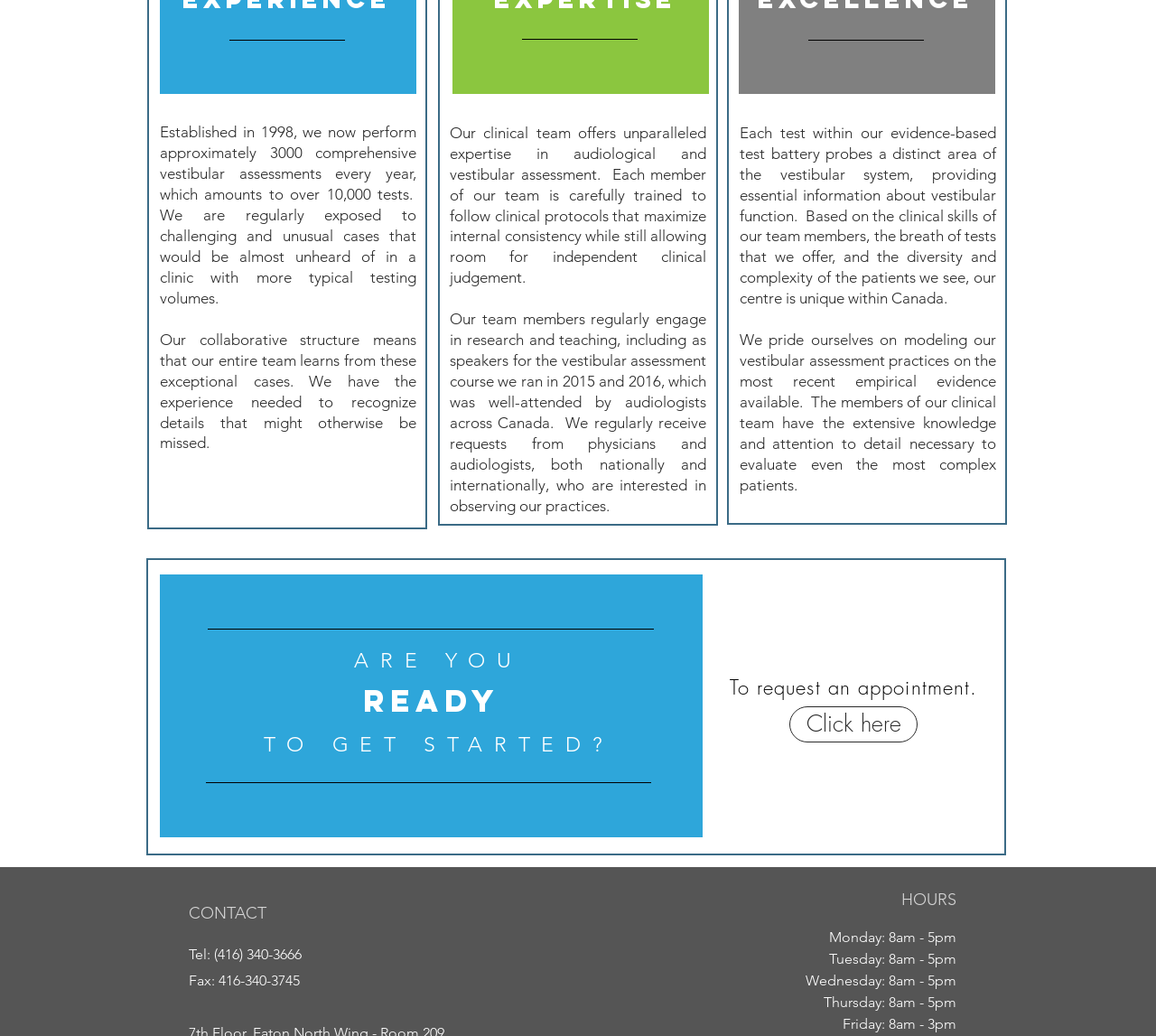Return the bounding box coordinates of the UI element that corresponds to this description: "Click here". The coordinates must be given as four float numbers in the range of 0 and 1, [left, top, right, bottom].

[0.683, 0.682, 0.794, 0.716]